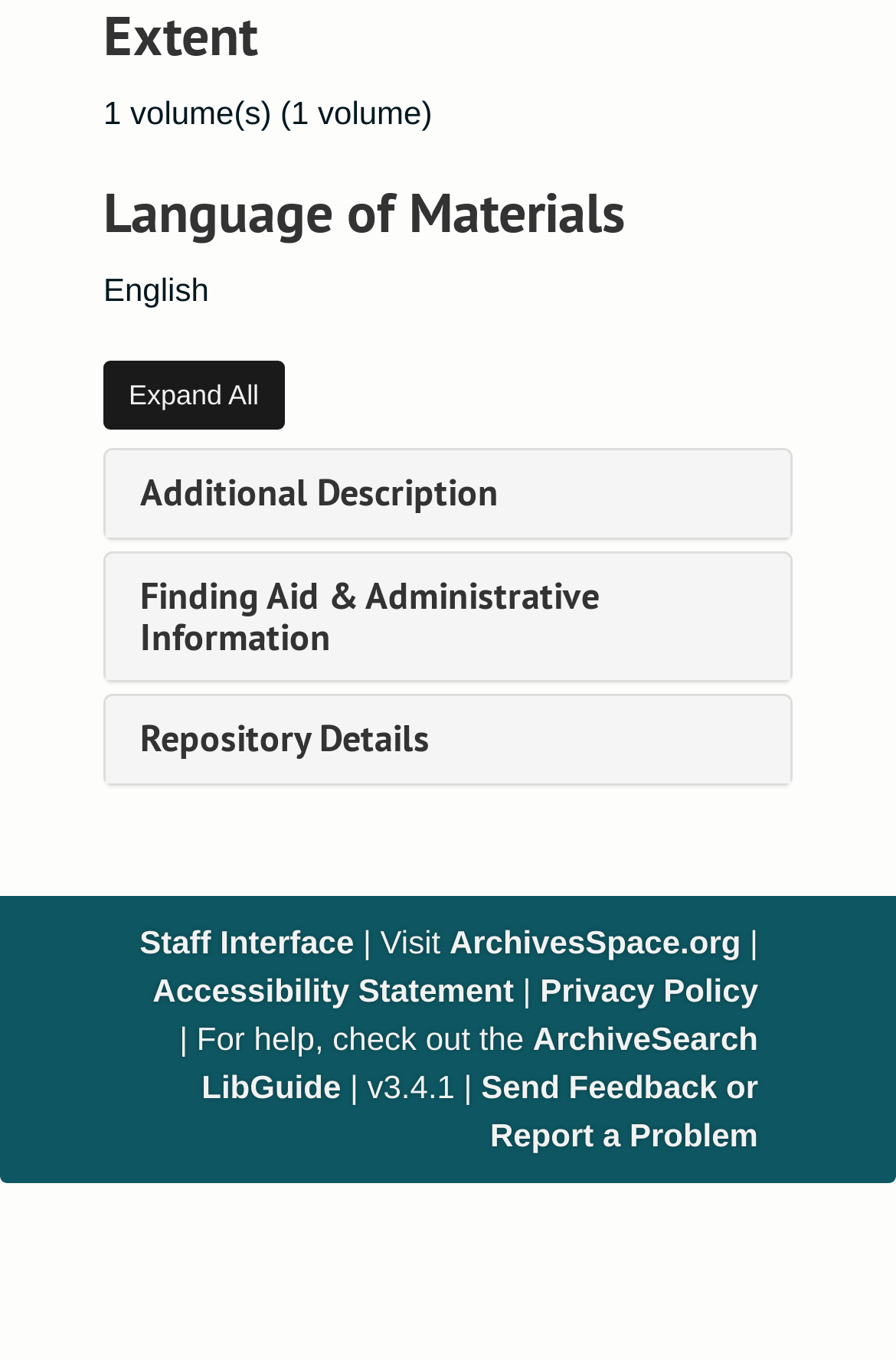Determine the bounding box of the UI component based on this description: "ArchivesSpace.org". The bounding box coordinates should be four float values between 0 and 1, i.e., [left, top, right, bottom].

[0.502, 0.679, 0.827, 0.706]